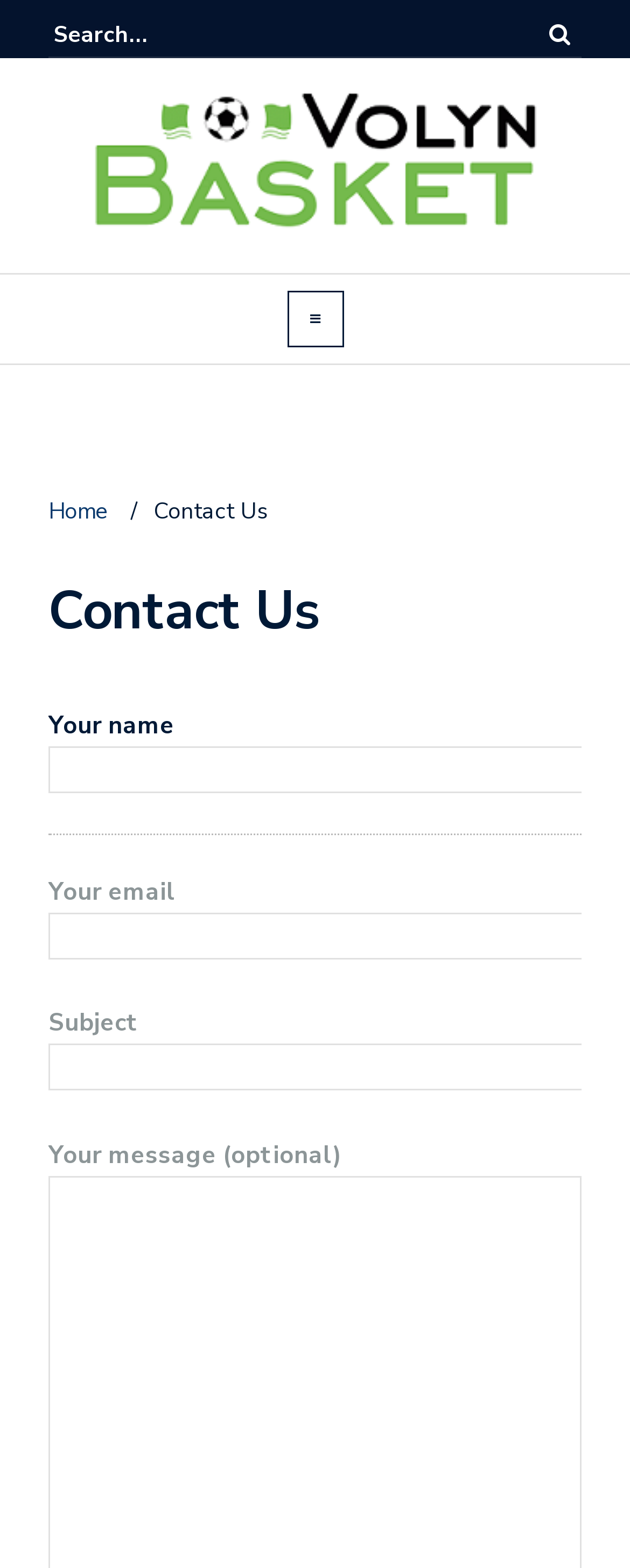What is the logo of Volyn Basket?
Could you please answer the question thoroughly and with as much detail as possible?

The image element with the text 'Volyn Basket' is likely the logo of Volyn Basket, as it is prominently displayed at the top of the webpage.